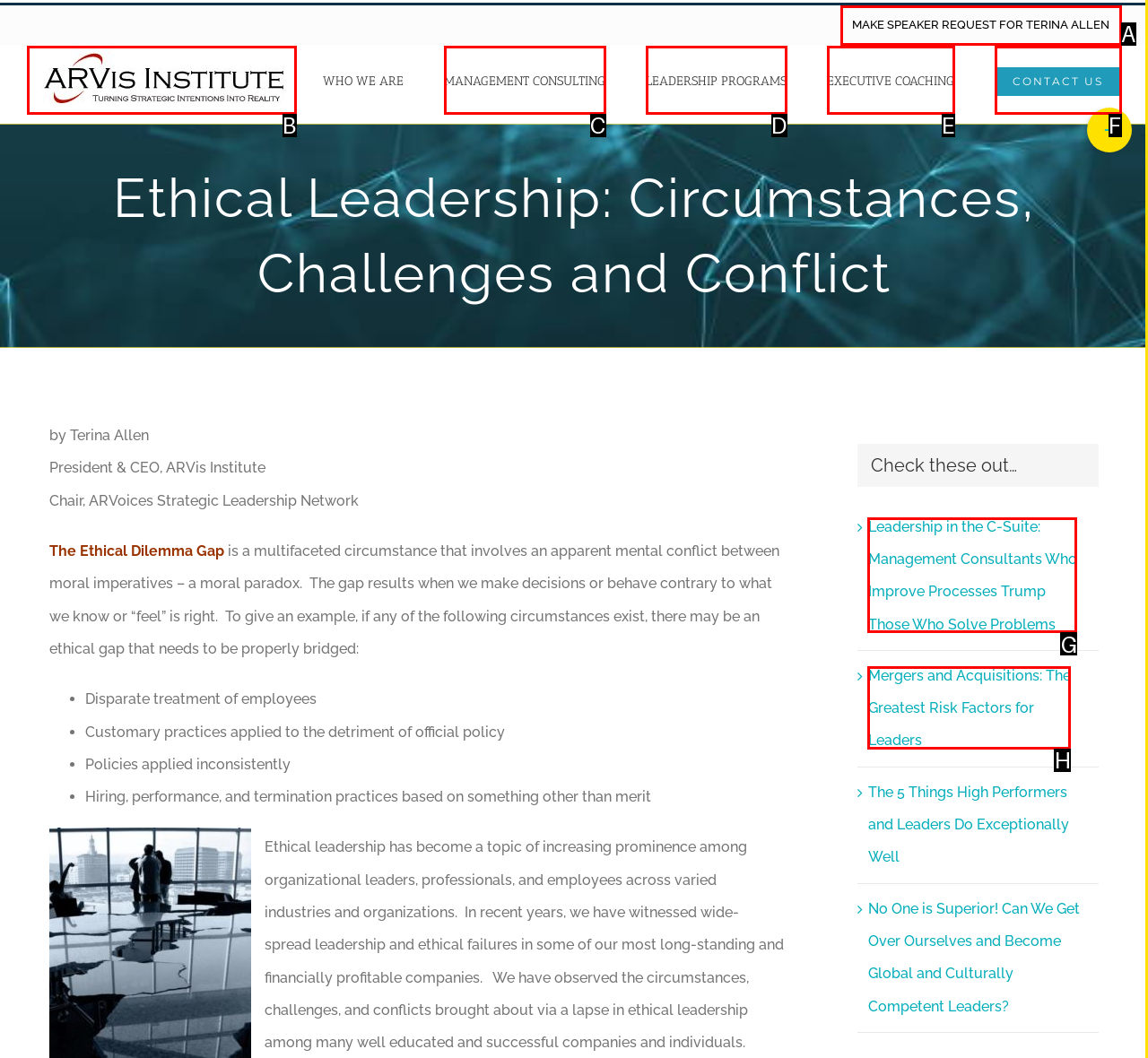Identify the letter corresponding to the UI element that matches this description: CONTACT US
Answer using only the letter from the provided options.

F